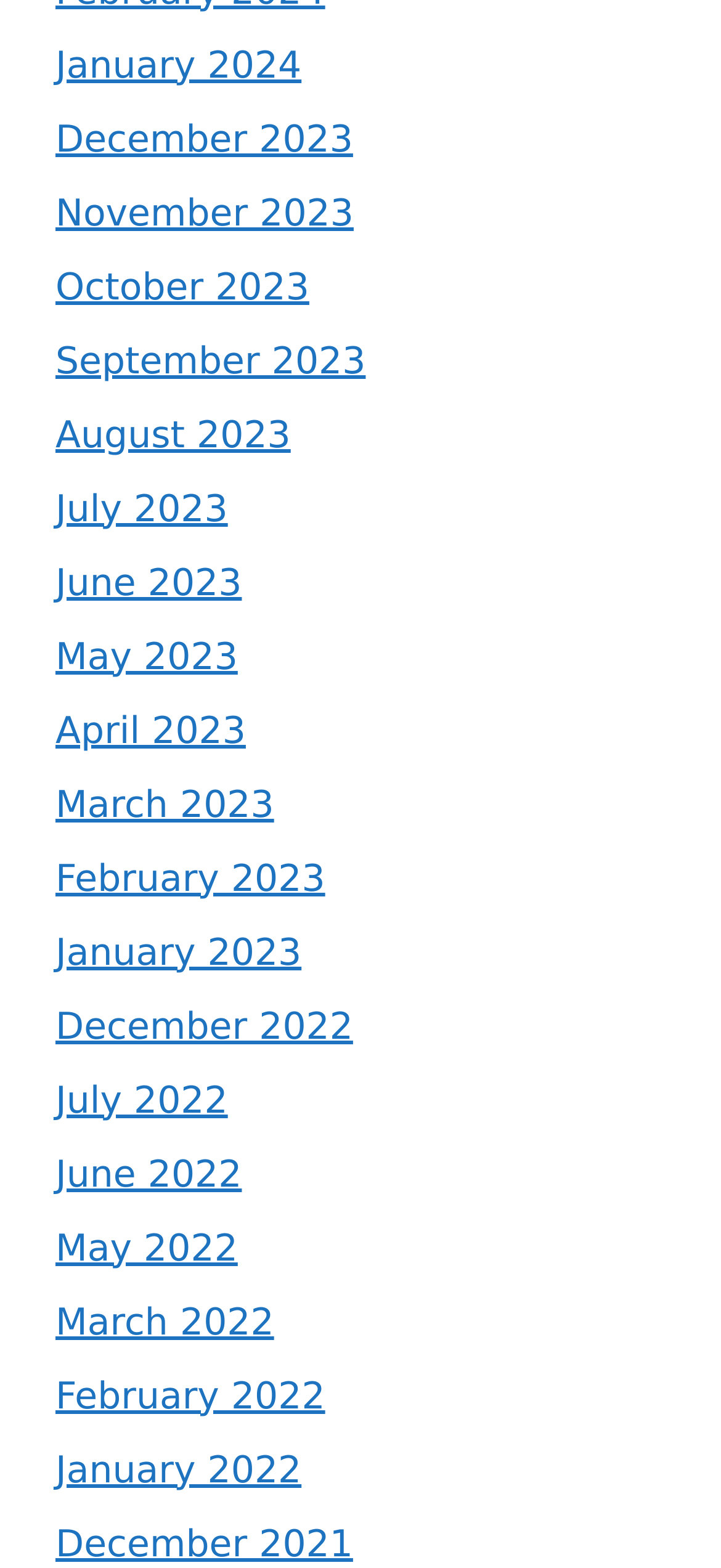Determine the bounding box coordinates of the clickable region to carry out the instruction: "browse November 2023".

[0.077, 0.121, 0.491, 0.149]